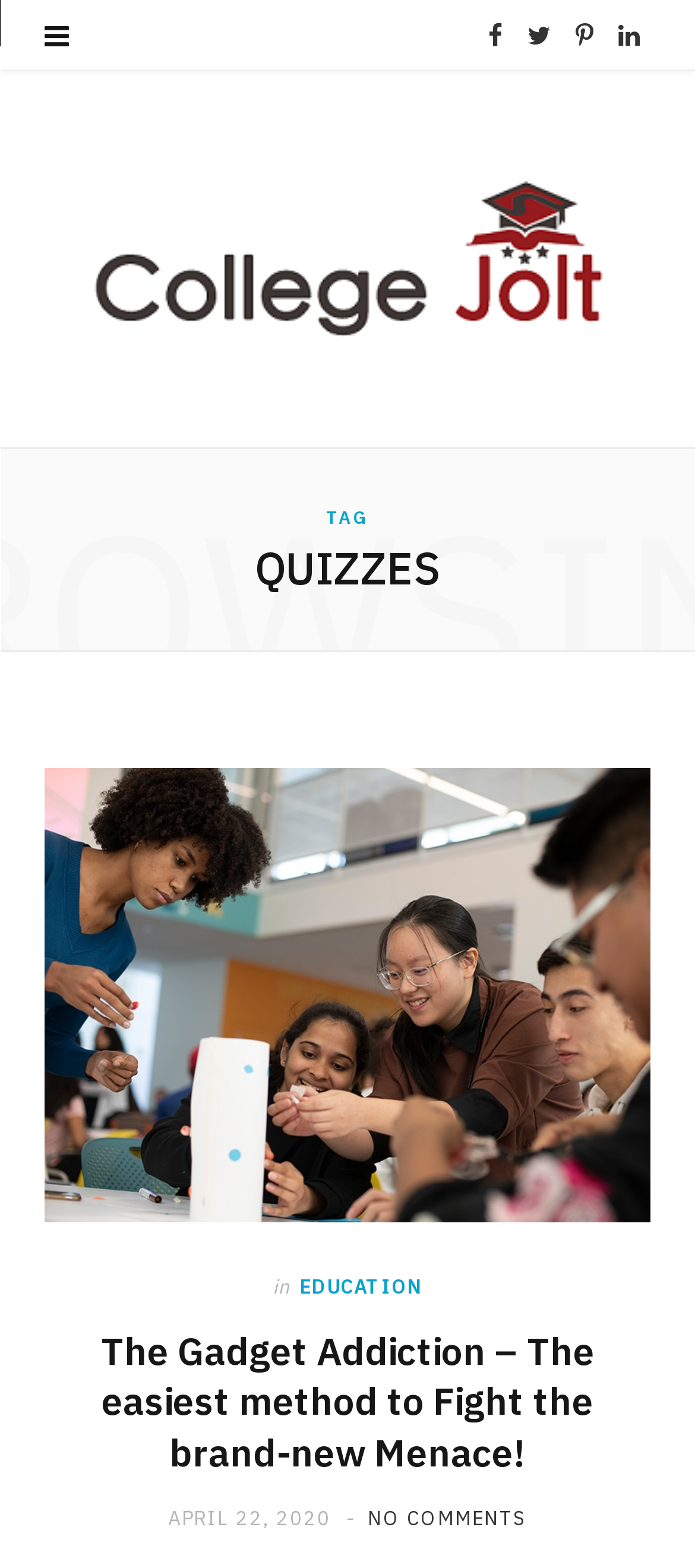Provide the bounding box coordinates of the area you need to click to execute the following instruction: "Like the post by Mistletoe_kiss".

None